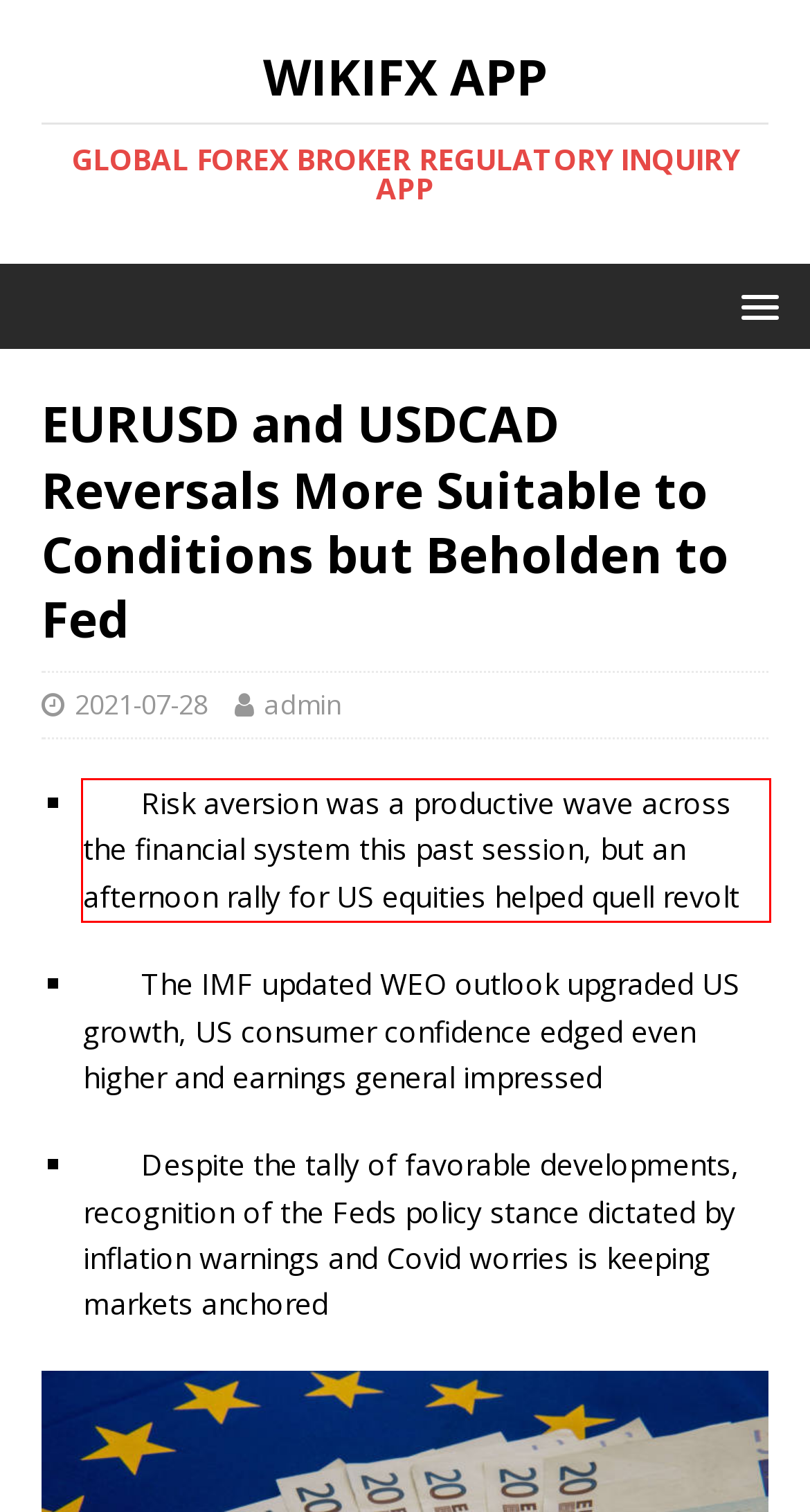With the provided screenshot of a webpage, locate the red bounding box and perform OCR to extract the text content inside it.

Risk aversion was a productive wave across the financial system this past session, but an afternoon rally for US equities helped quell revolt